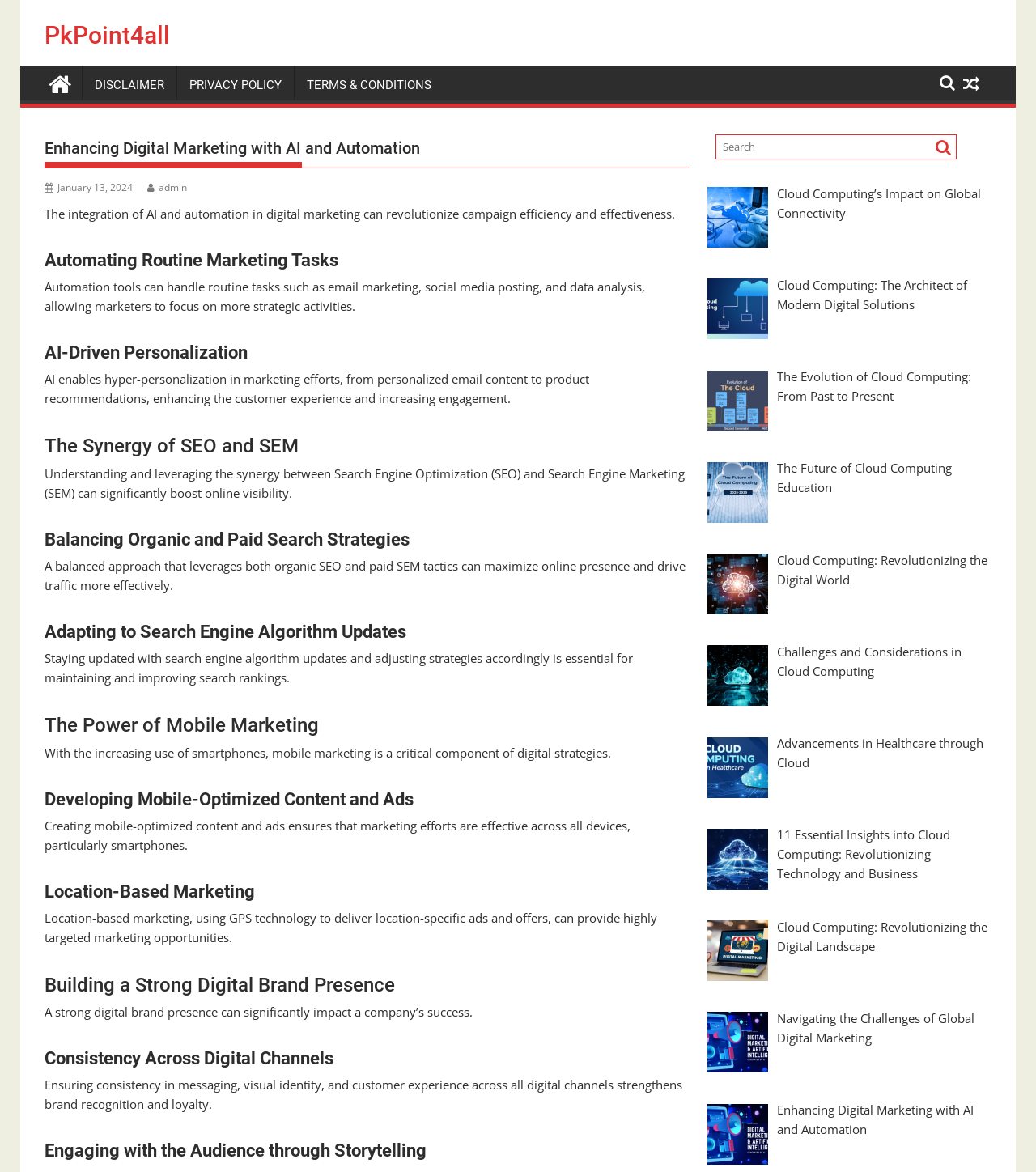Locate the bounding box coordinates of the area where you should click to accomplish the instruction: "Read the article about Enhancing Digital Marketing with AI and Automation".

[0.043, 0.11, 0.665, 0.144]